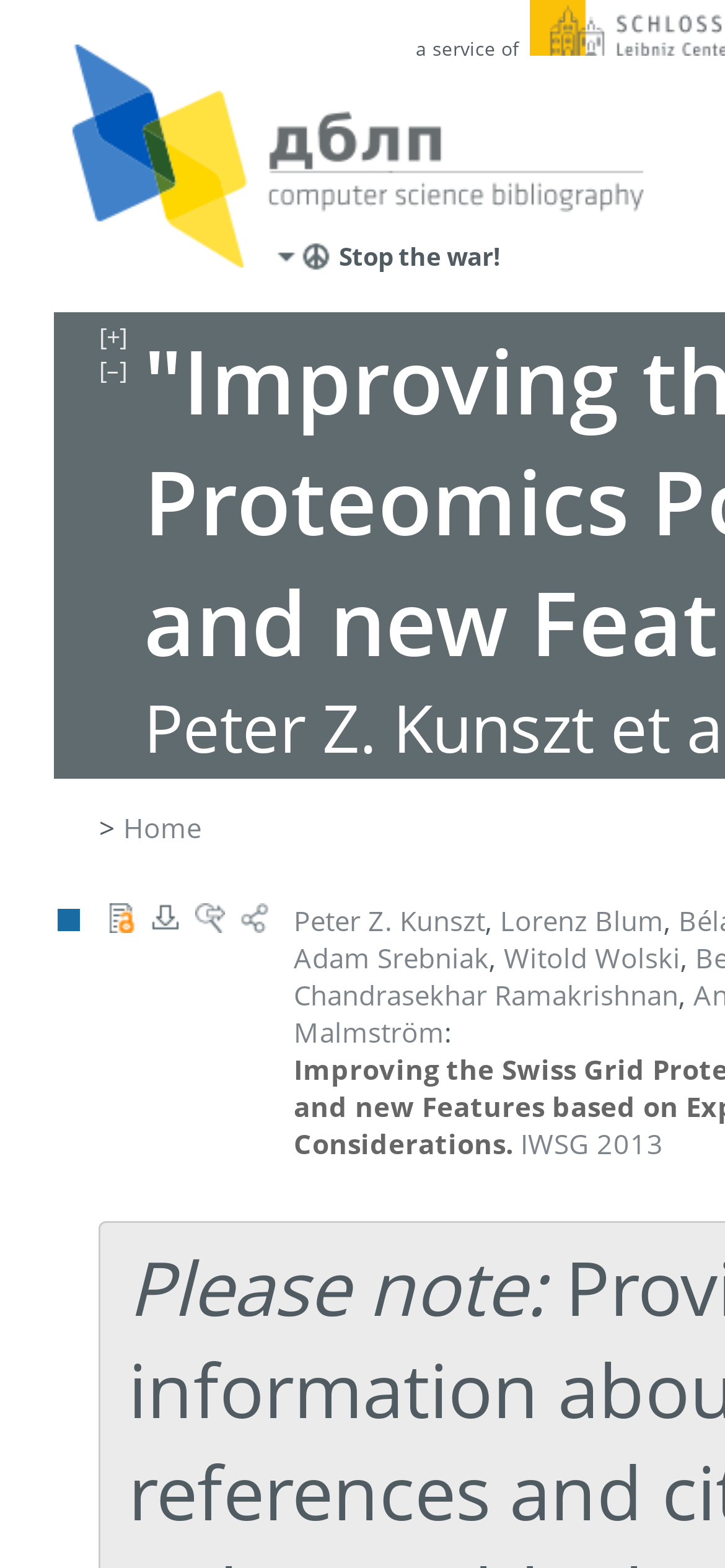Is there a 'Stop the war!' message?
Refer to the image and give a detailed answer to the question.

I found a static text element on the webpage with the content 'Stop the war!'. It seems to be a message or a call to action.